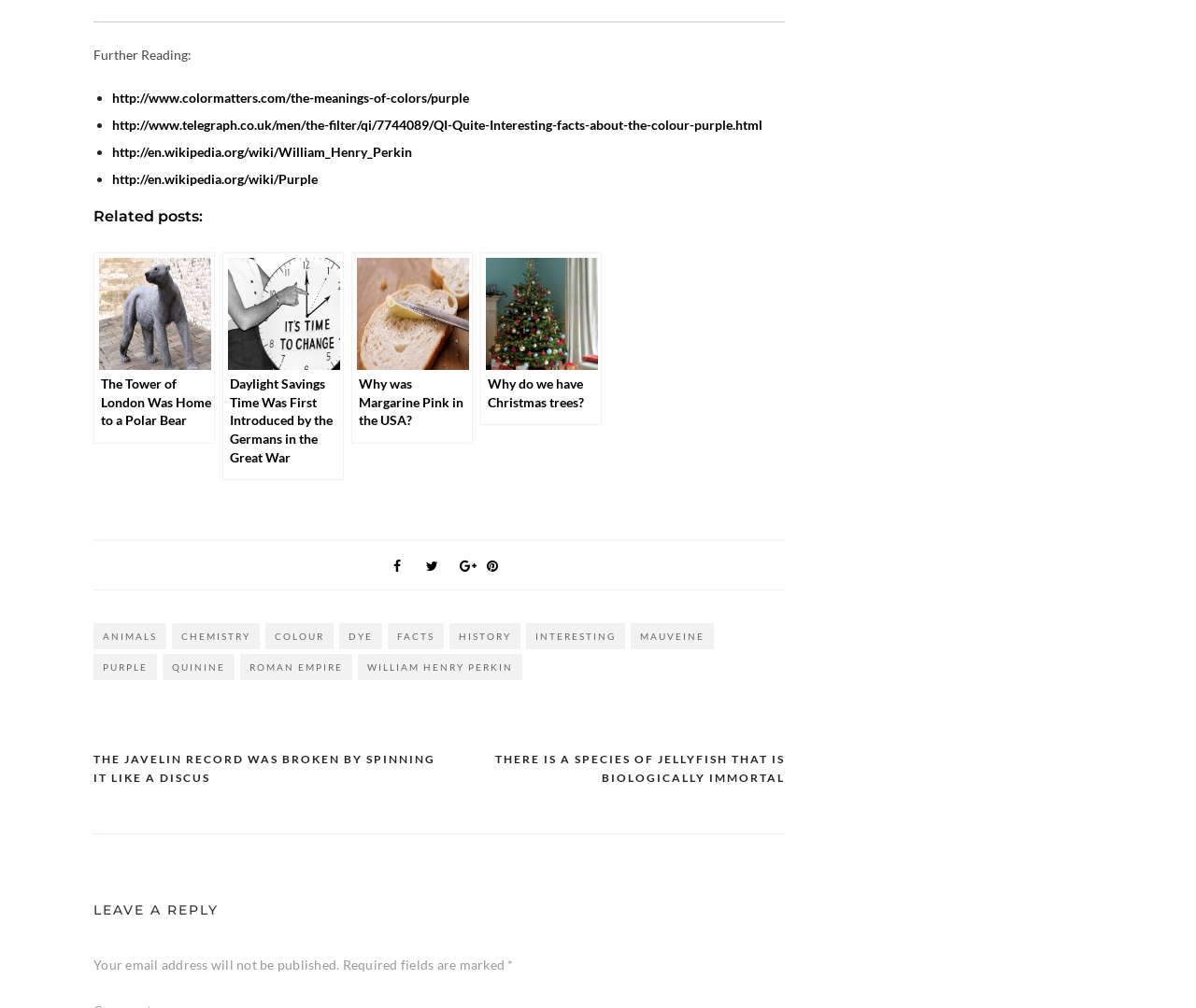Please provide a comprehensive answer to the question based on the screenshot: What is the purpose of the section below the 'Related posts:' section?

The section below the 'Related posts:' section has a heading element with the content 'LEAVE A REPLY', which suggests that this section is for users to provide their comments or feedback on the topic.